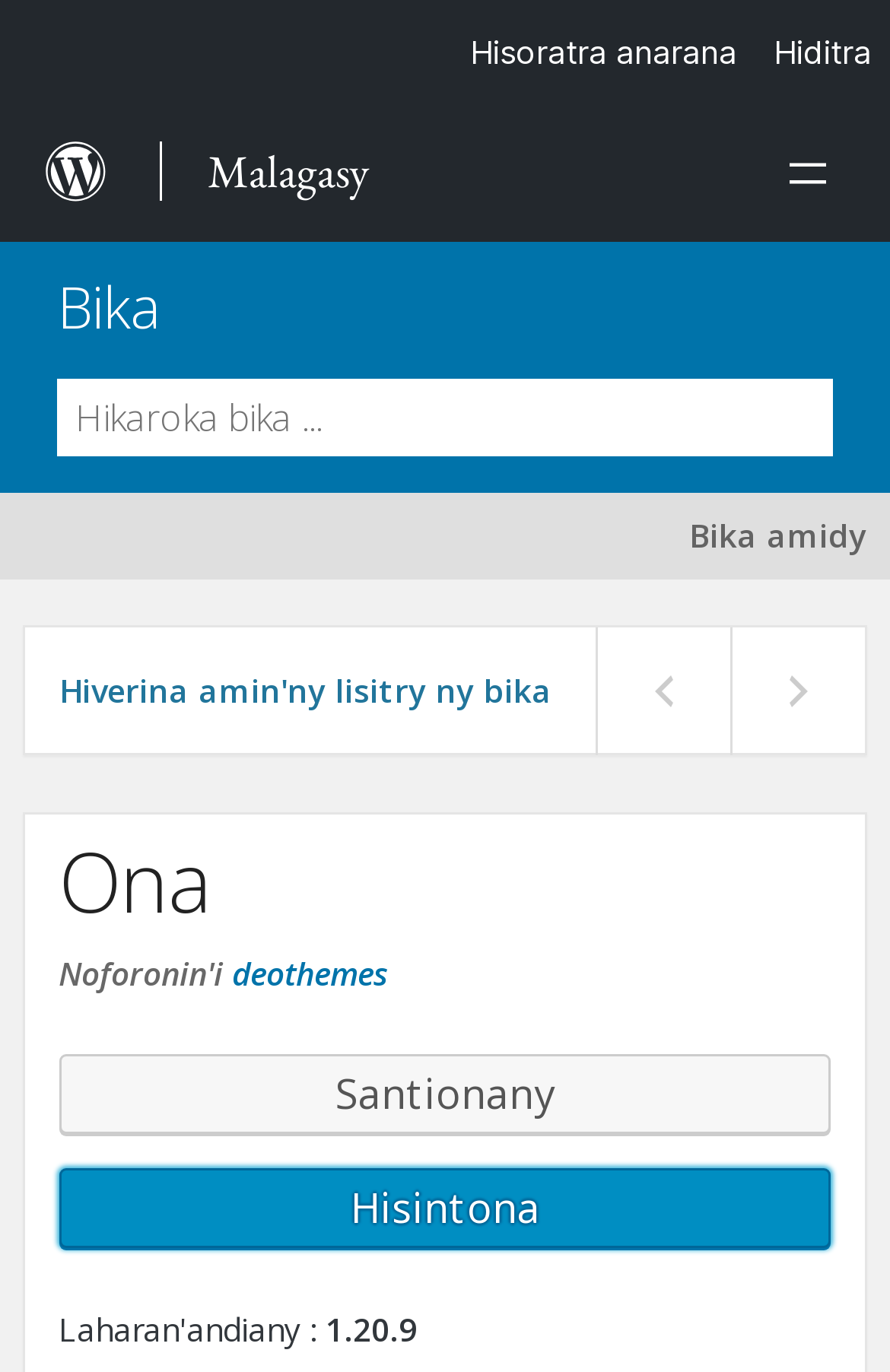What is the language of the webpage?
Please ensure your answer to the question is detailed and covers all necessary aspects.

I determined the language of the webpage by looking at the StaticText element with the content 'Malagasy' at coordinates [0.233, 0.103, 0.415, 0.146]. This suggests that the webpage is in Malagasy language.